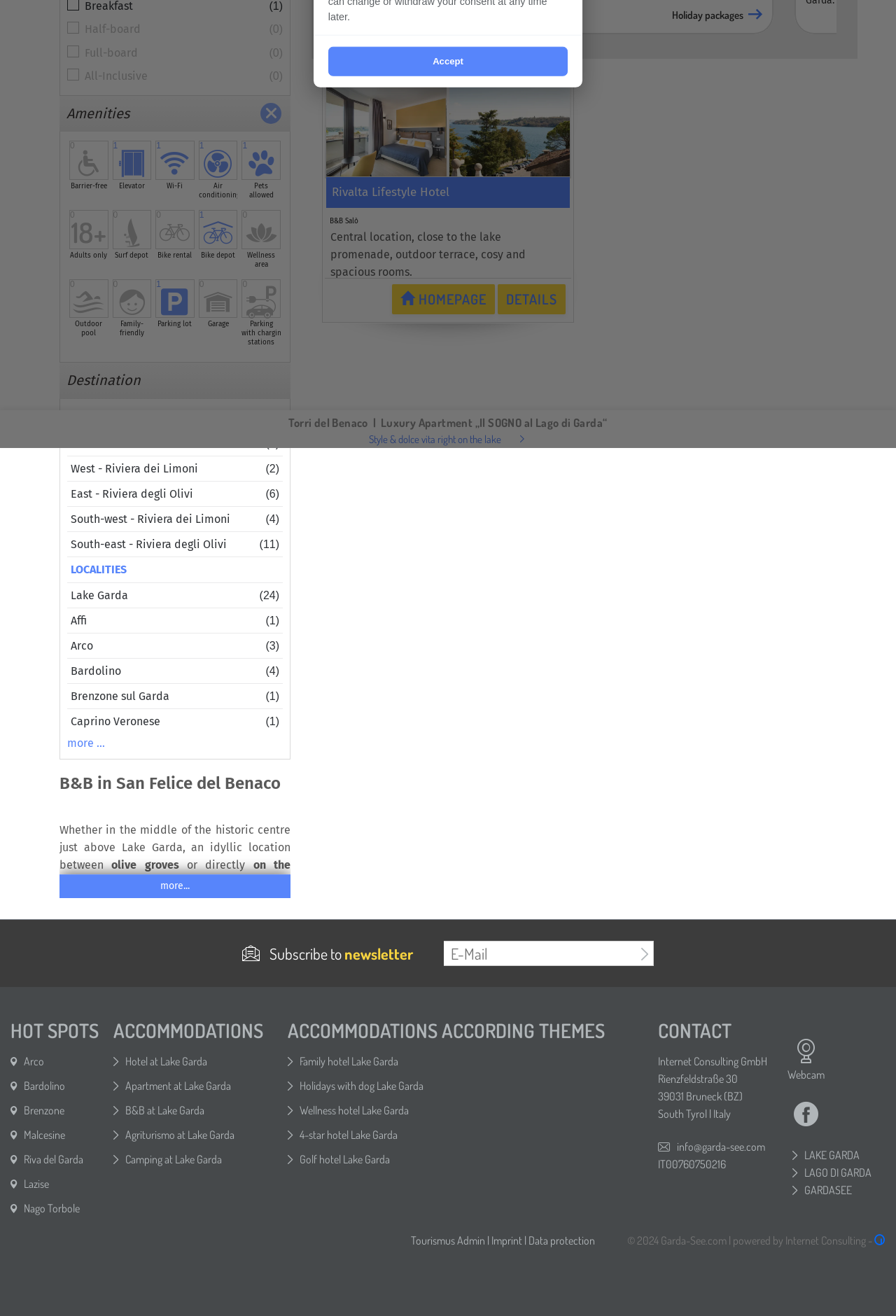Please determine the bounding box coordinates for the UI element described as: "Yin and yang".

None